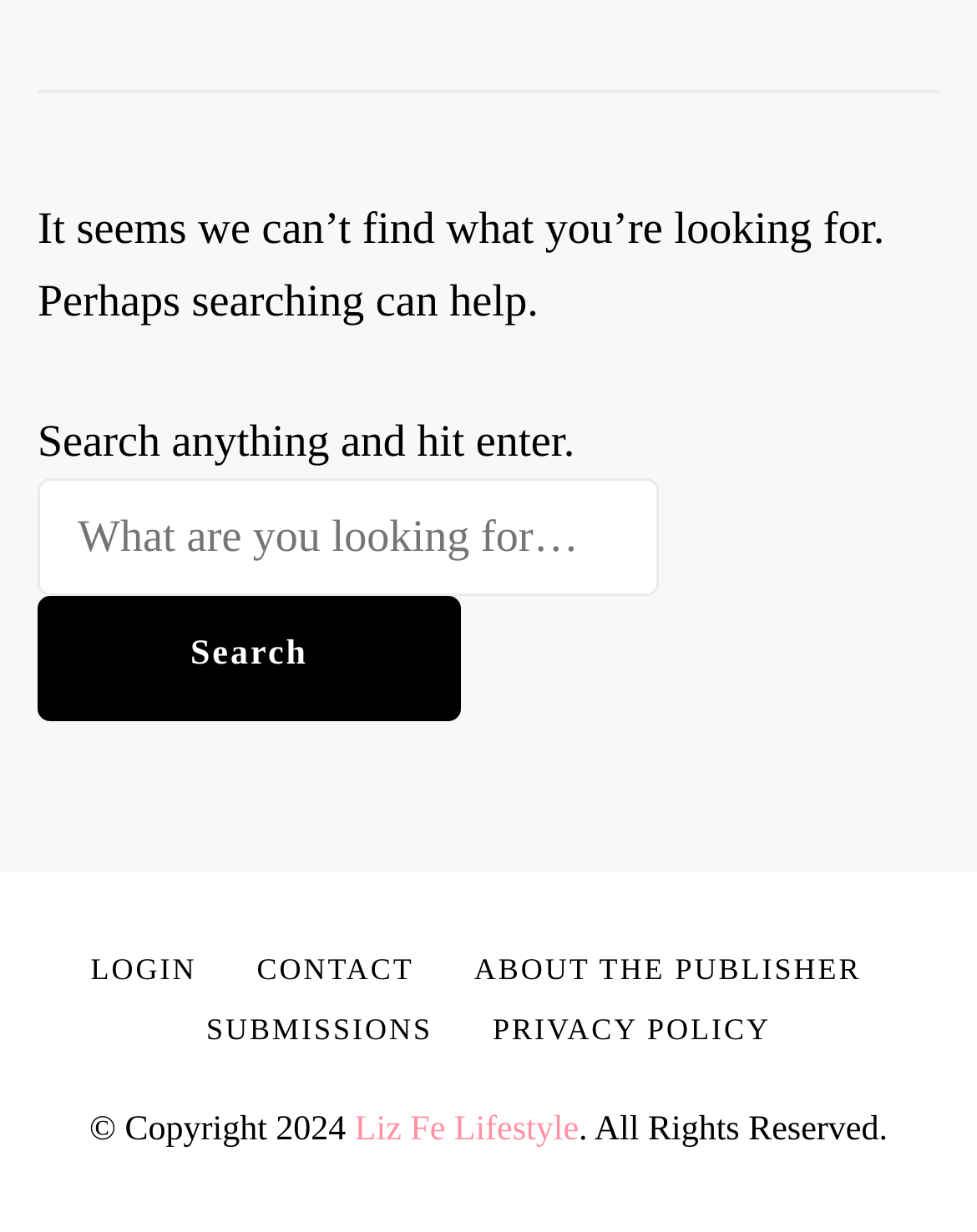Please locate the clickable area by providing the bounding box coordinates to follow this instruction: "click search".

[0.038, 0.483, 0.472, 0.585]